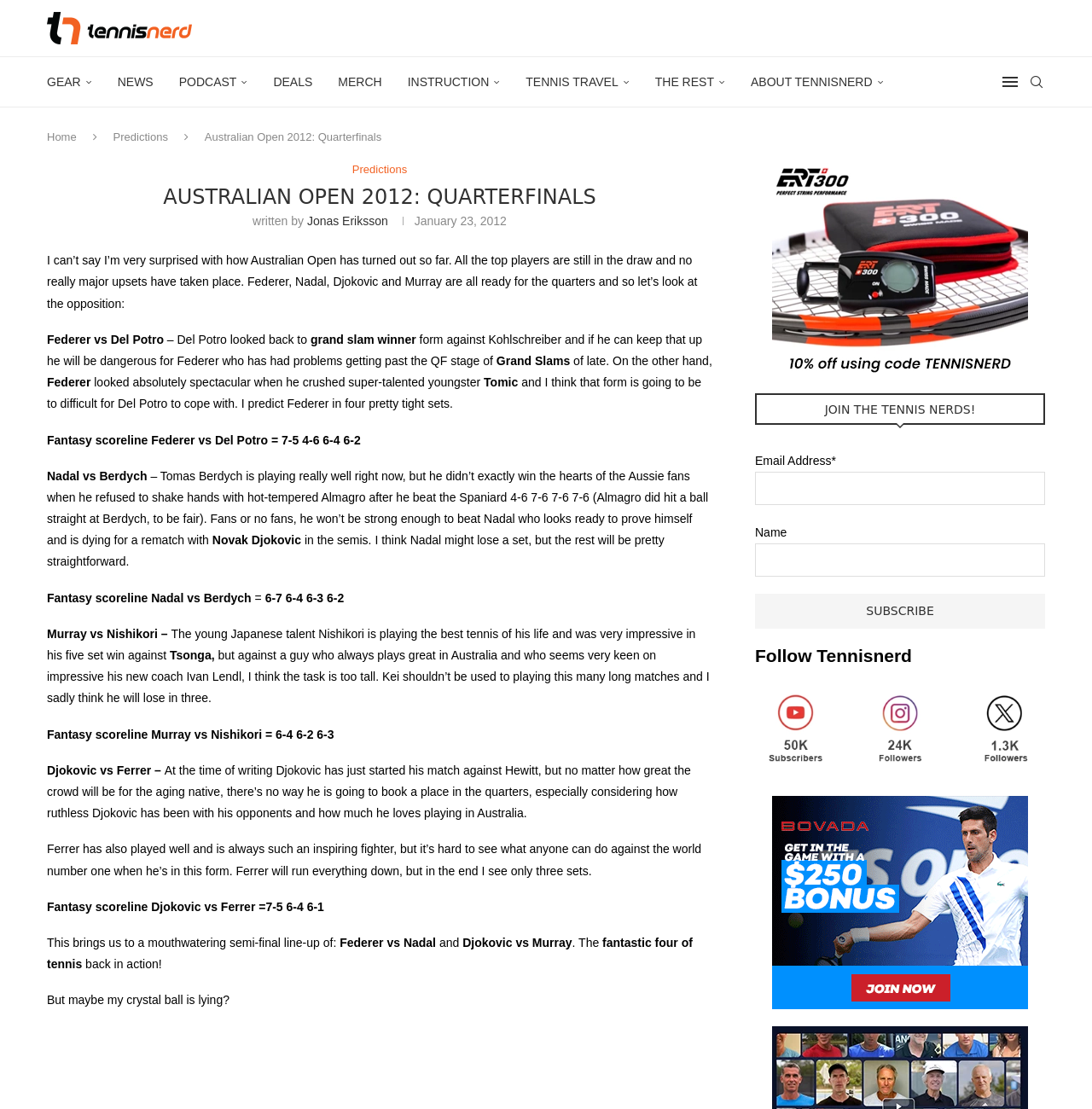Calculate the bounding box coordinates of the UI element given the description: "Contact".

None